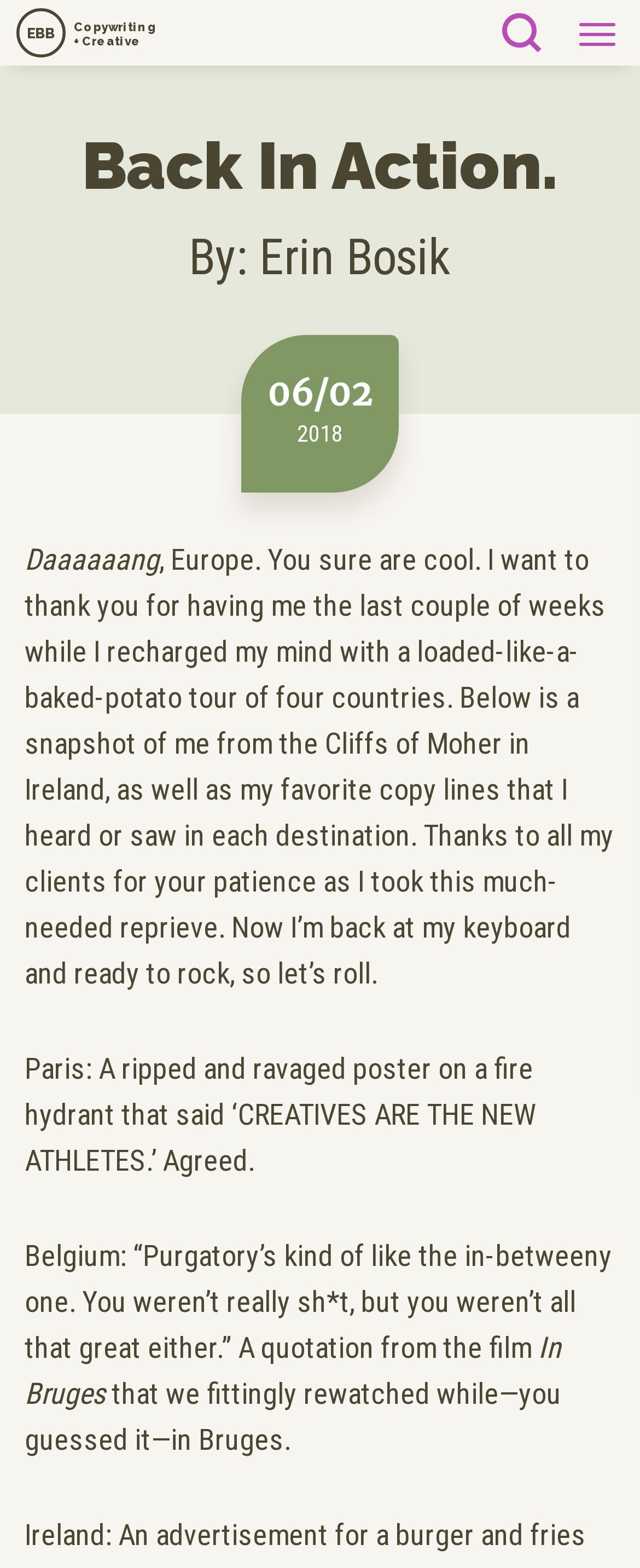What is the author's name?
Based on the image, provide a one-word or brief-phrase response.

Erin Bosik